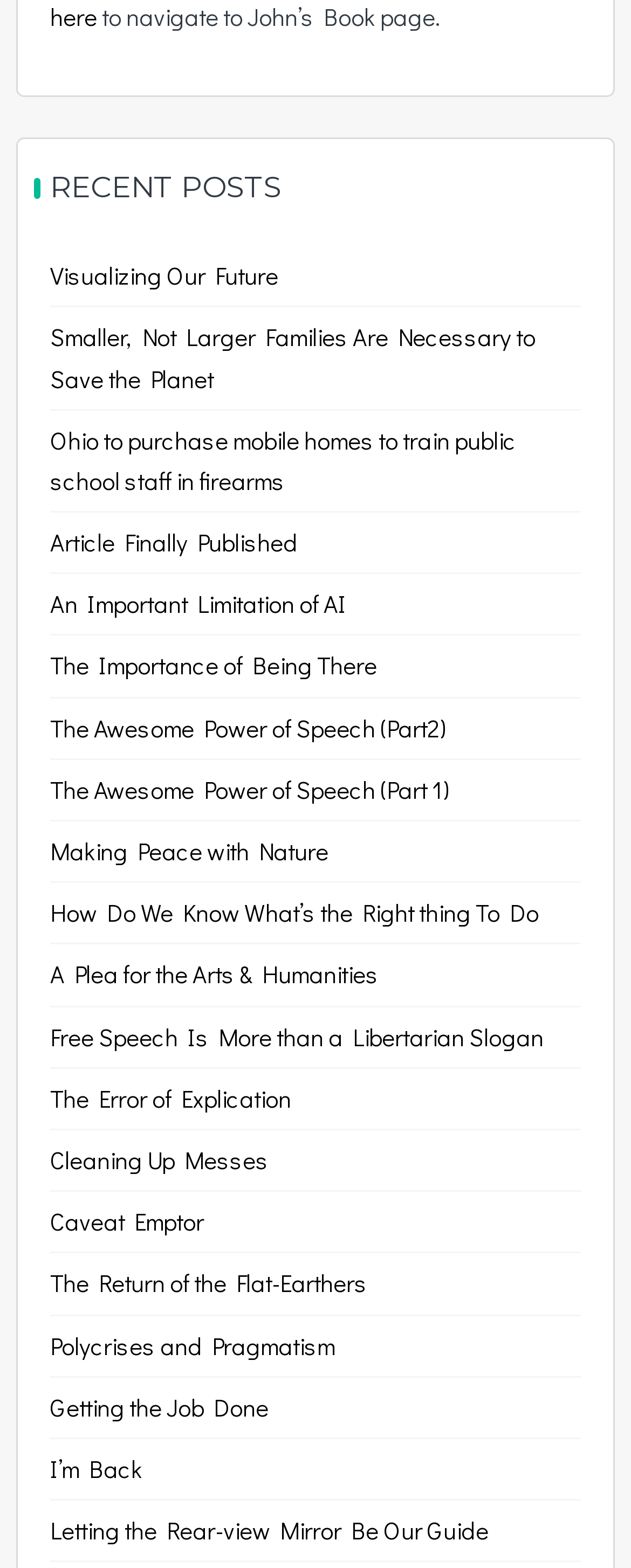What is the topic of the link 'Smaller, Not Larger Families Are Necessary to Save the Planet'?
Based on the image, answer the question with as much detail as possible.

The topic of the link 'Smaller, Not Larger Families Are Necessary to Save the Planet' is likely related to the environment because the text of the link suggests a connection between family size and the planet's well-being.